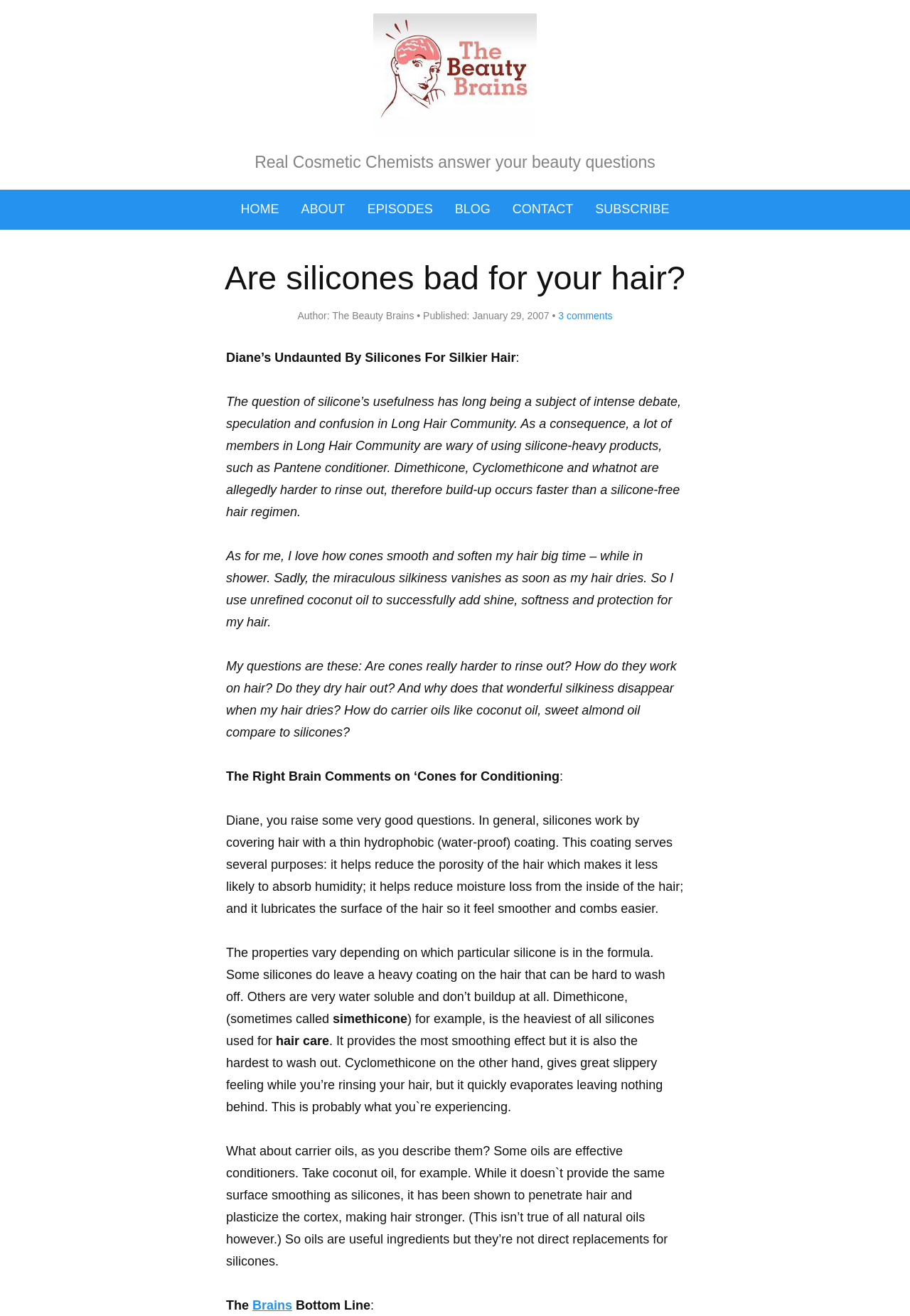Find the bounding box of the UI element described as follows: "3 comments".

[0.607, 0.236, 0.673, 0.244]